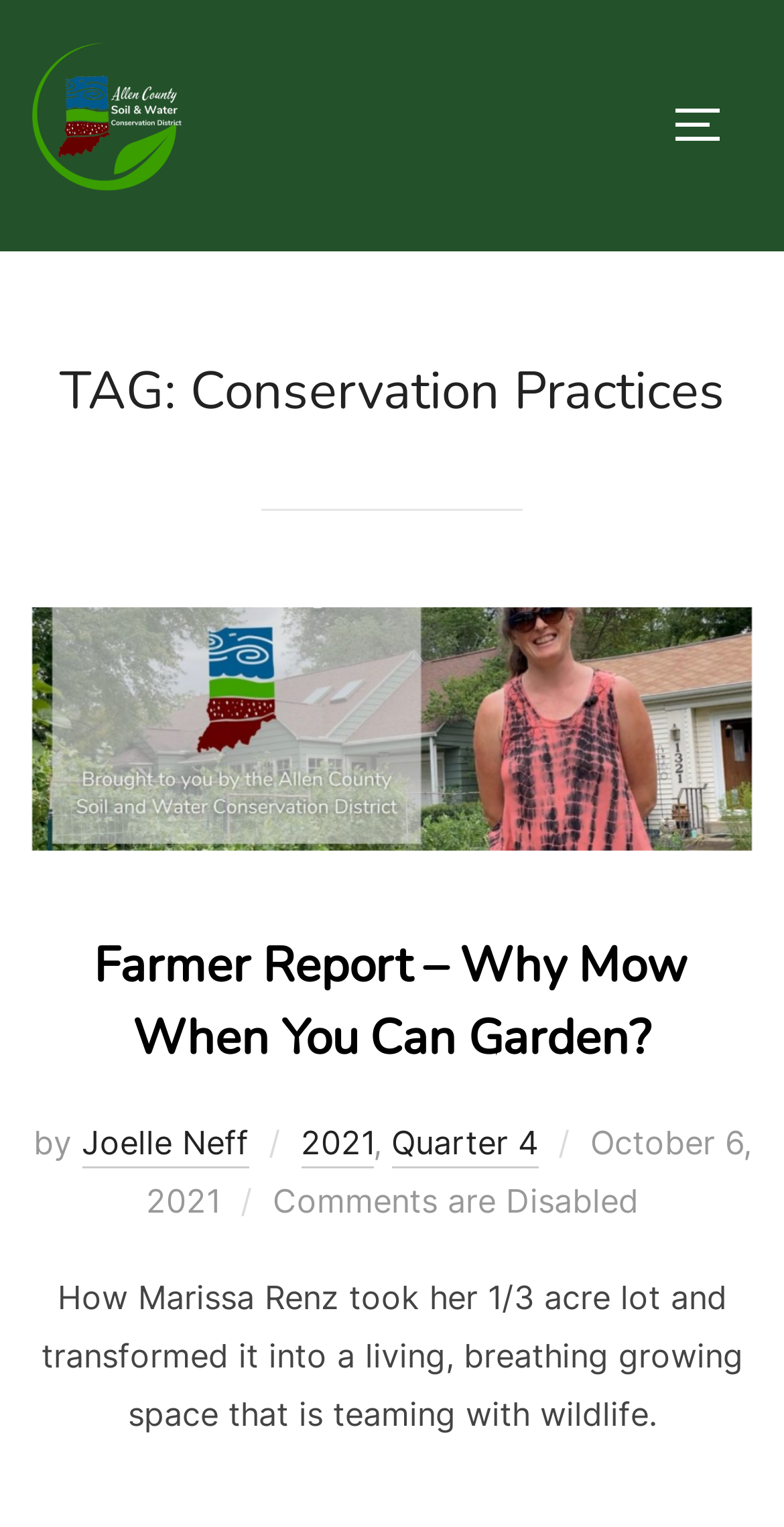Find the bounding box of the UI element described as: "2021". The bounding box coordinates should be given as four float values between 0 and 1, i.e., [left, top, right, bottom].

[0.383, 0.735, 0.476, 0.765]